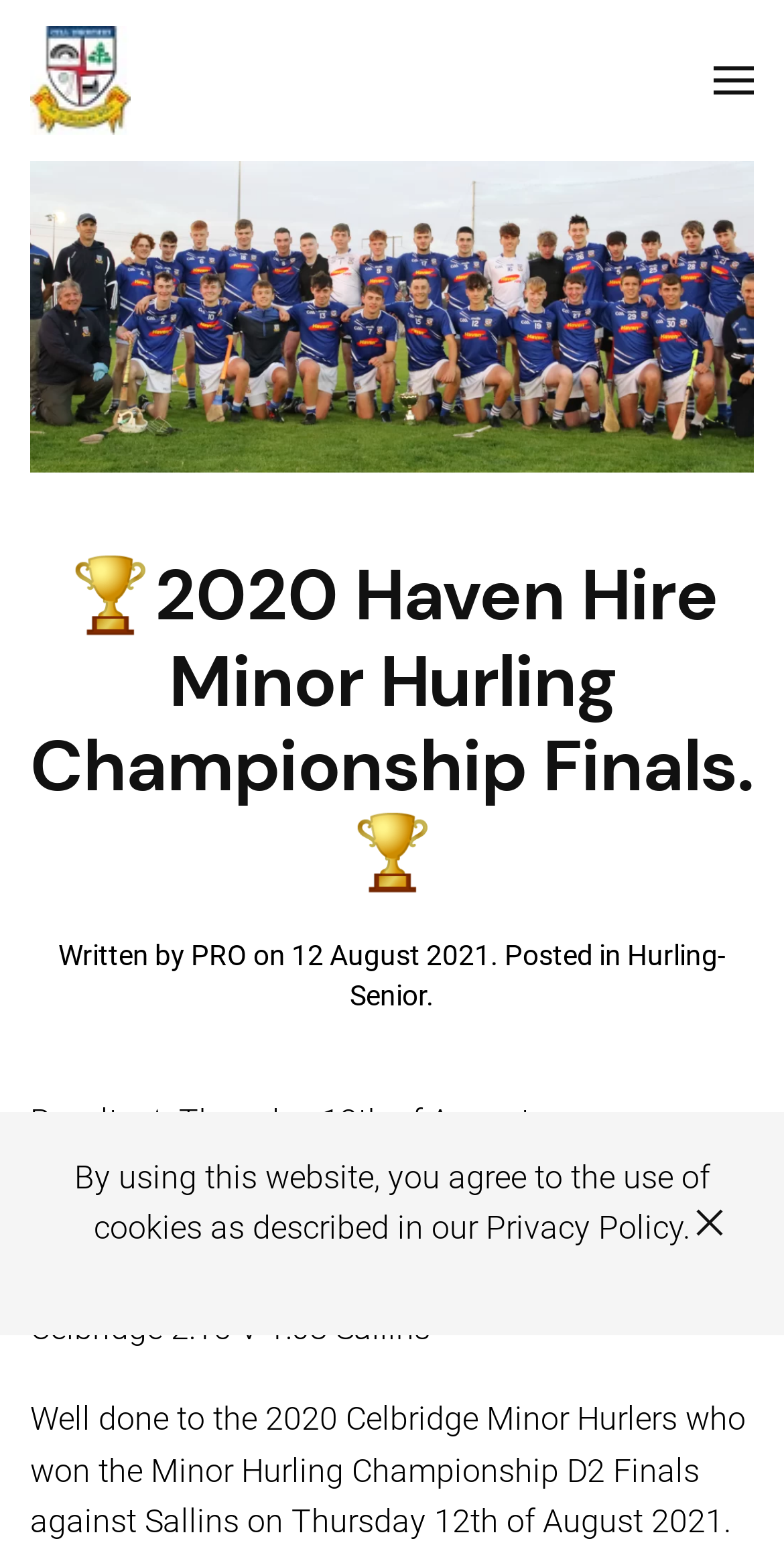Identify the bounding box coordinates for the UI element described as: "Hurling-Senior". The coordinates should be provided as four floats between 0 and 1: [left, top, right, bottom].

[0.446, 0.608, 0.926, 0.654]